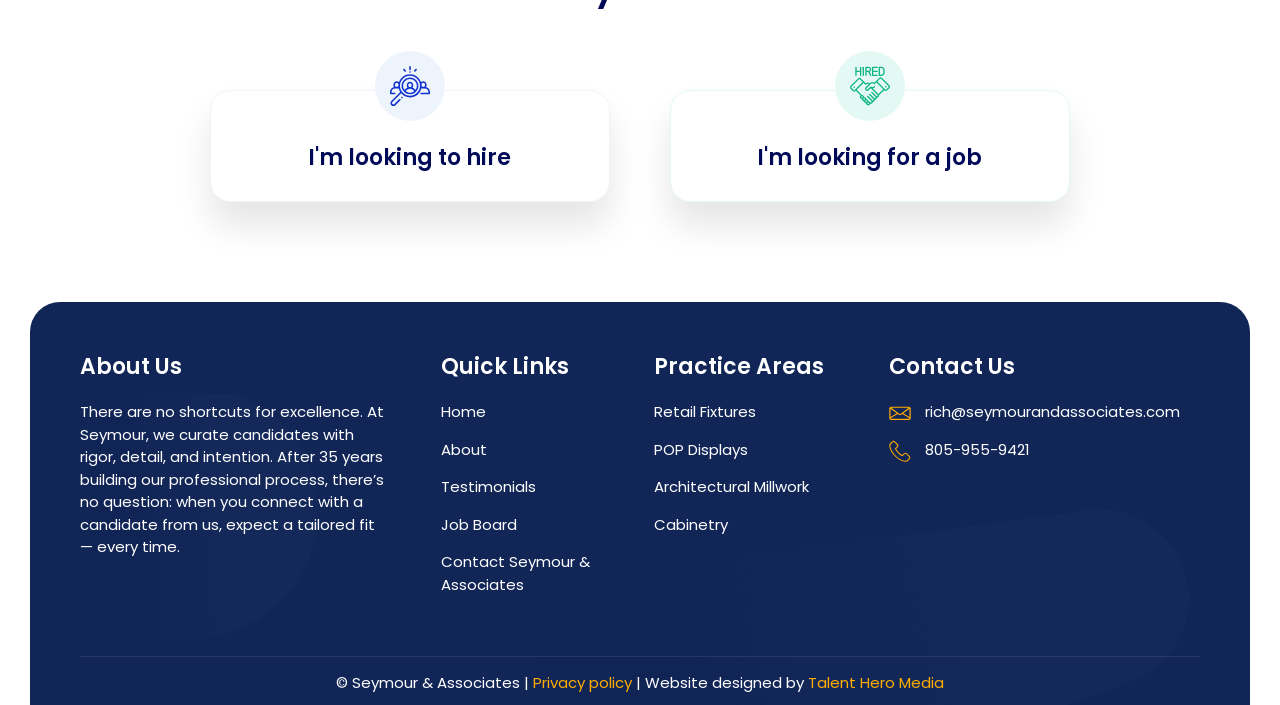Using the format (top-left x, top-left y, bottom-right x, bottom-right y), provide the bounding box coordinates for the described UI element. All values should be floating point numbers between 0 and 1: Retail Fixtures

[0.511, 0.569, 0.652, 0.601]